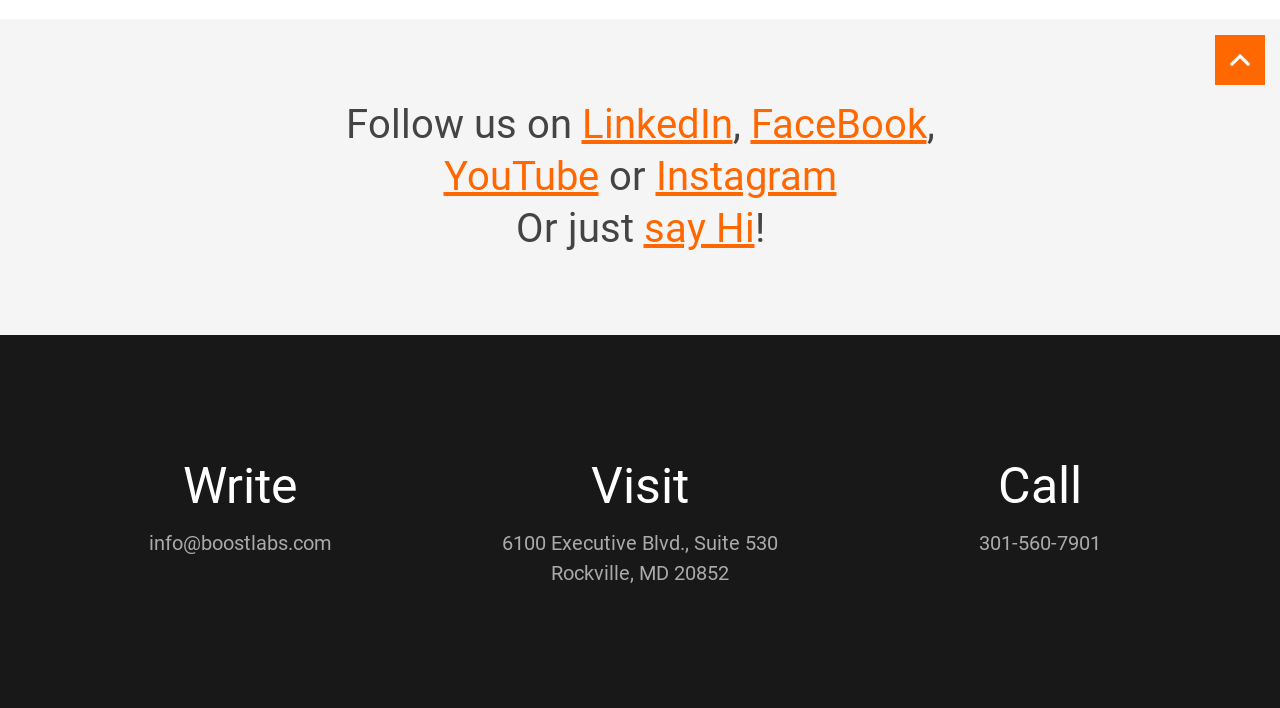Determine the bounding box coordinates of the section I need to click to execute the following instruction: "Read more about cookies". Provide the coordinates as four float numbers between 0 and 1, i.e., [left, top, right, bottom].

None